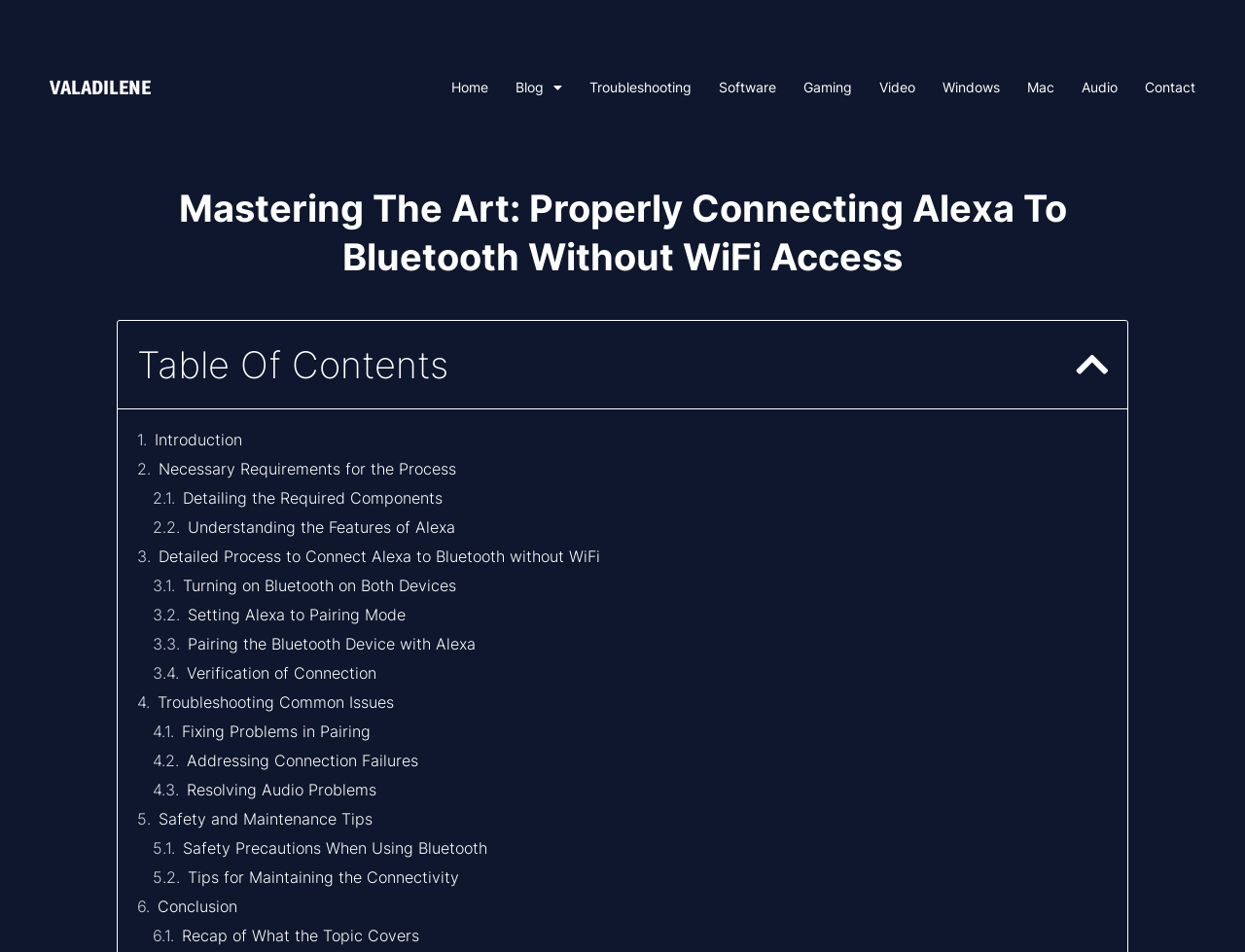What is the last link in the 'Table Of Contents' section?
Based on the image, answer the question with a single word or brief phrase.

Recap of What the Topic Covers